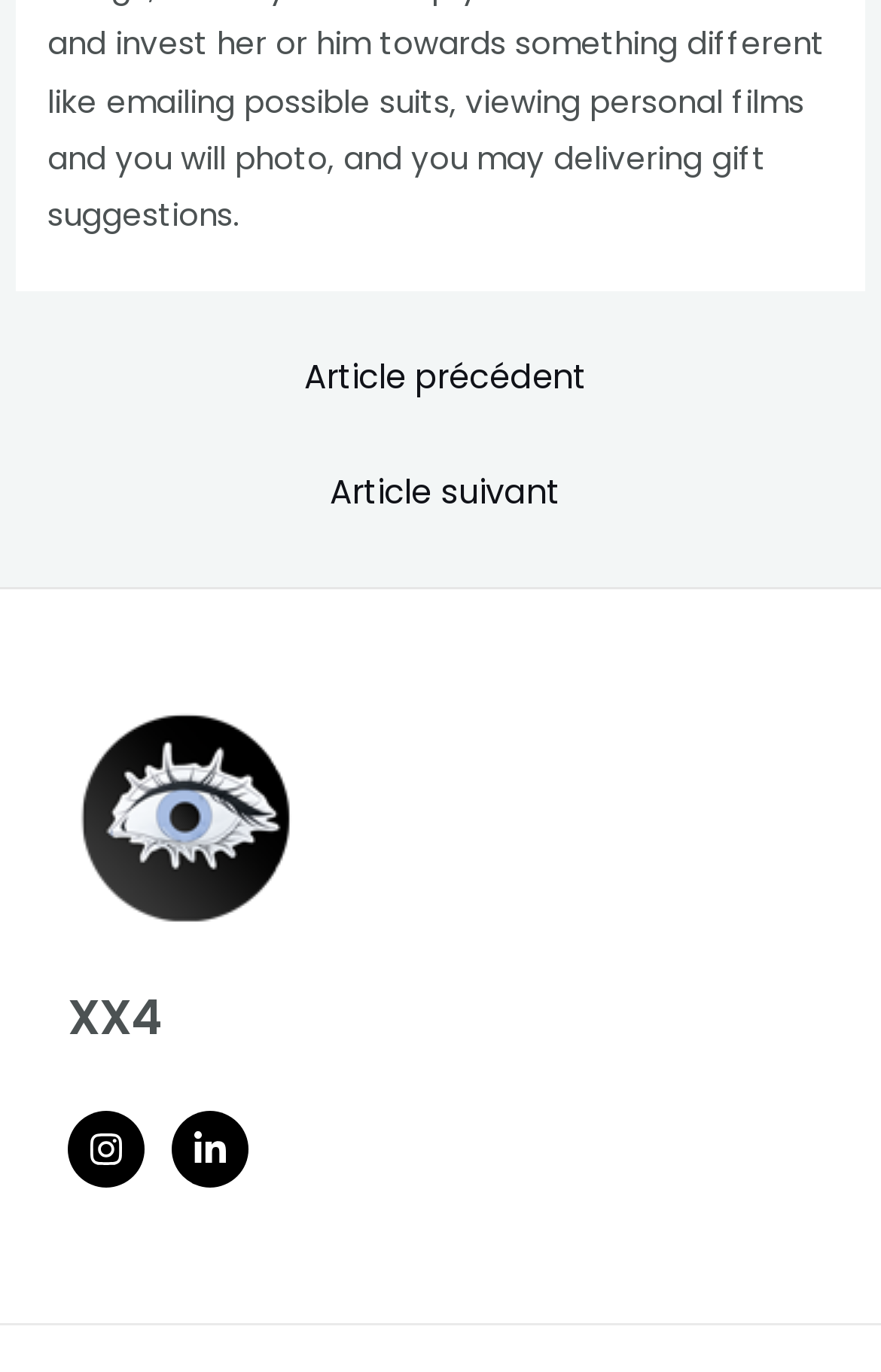Given the description of the UI element: "aria-label="Instagram"", predict the bounding box coordinates in the form of [left, top, right, bottom], with each value being a float between 0 and 1.

[0.077, 0.81, 0.164, 0.865]